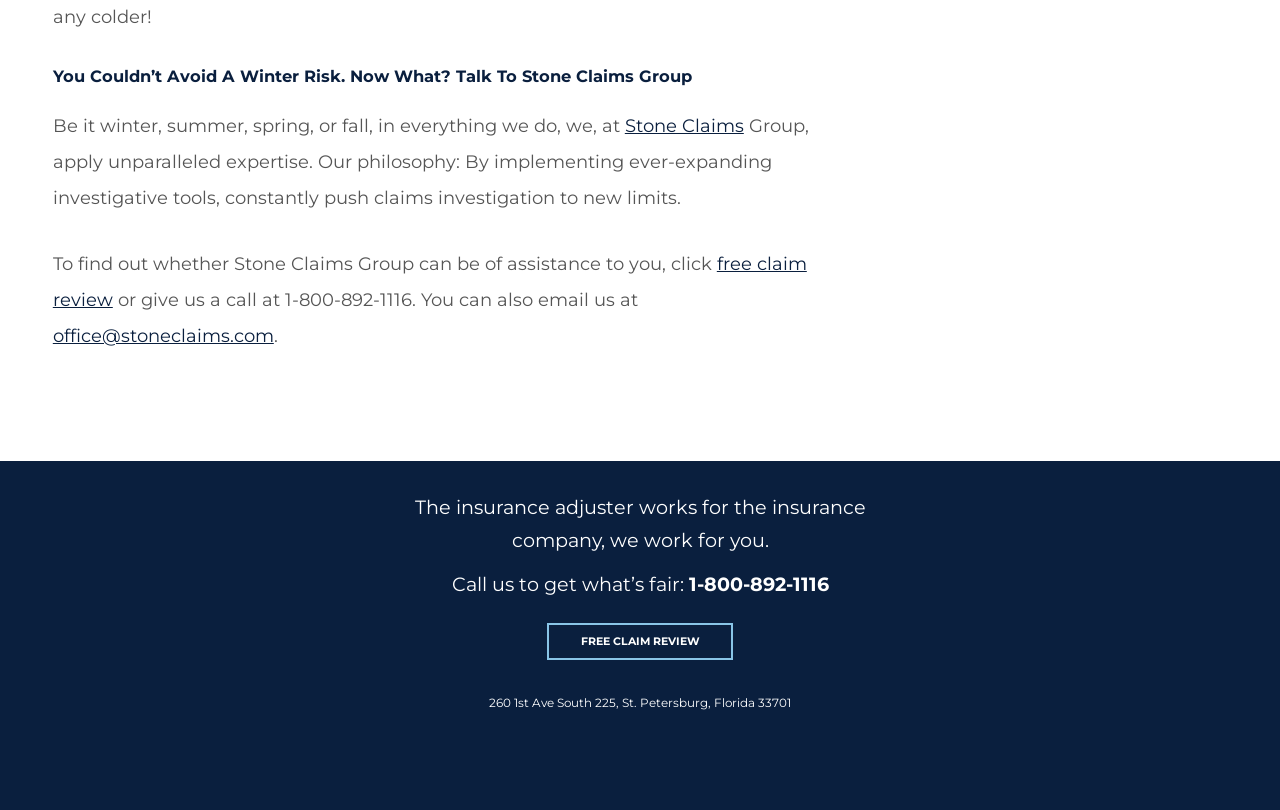Answer the question using only a single word or phrase: 
What does the insurance adjuster work for?

The insurance company